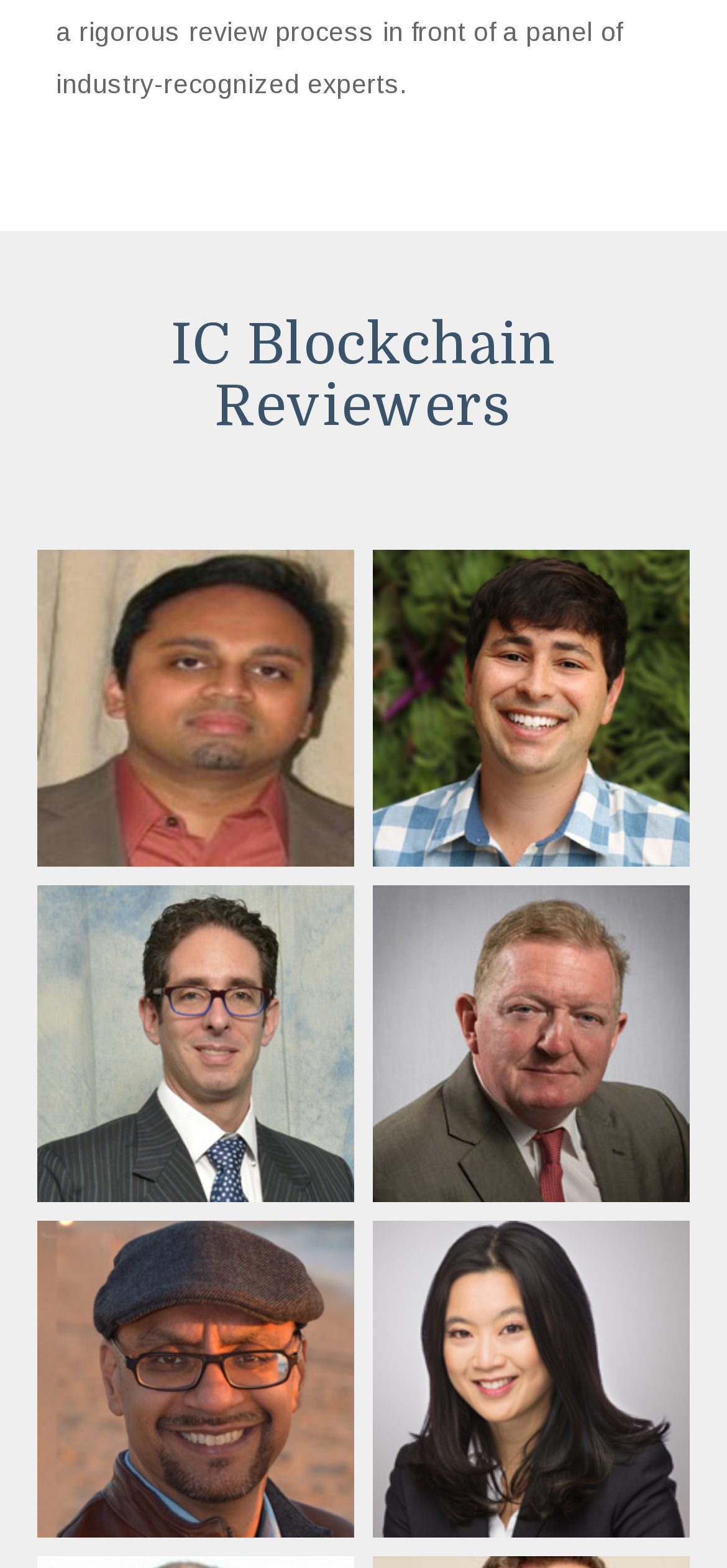Identify the coordinates of the bounding box for the element described below: "Manu Kalia". Return the coordinates as four float numbers between 0 and 1: [left, top, right, bottom].

[0.051, 0.779, 0.487, 0.981]